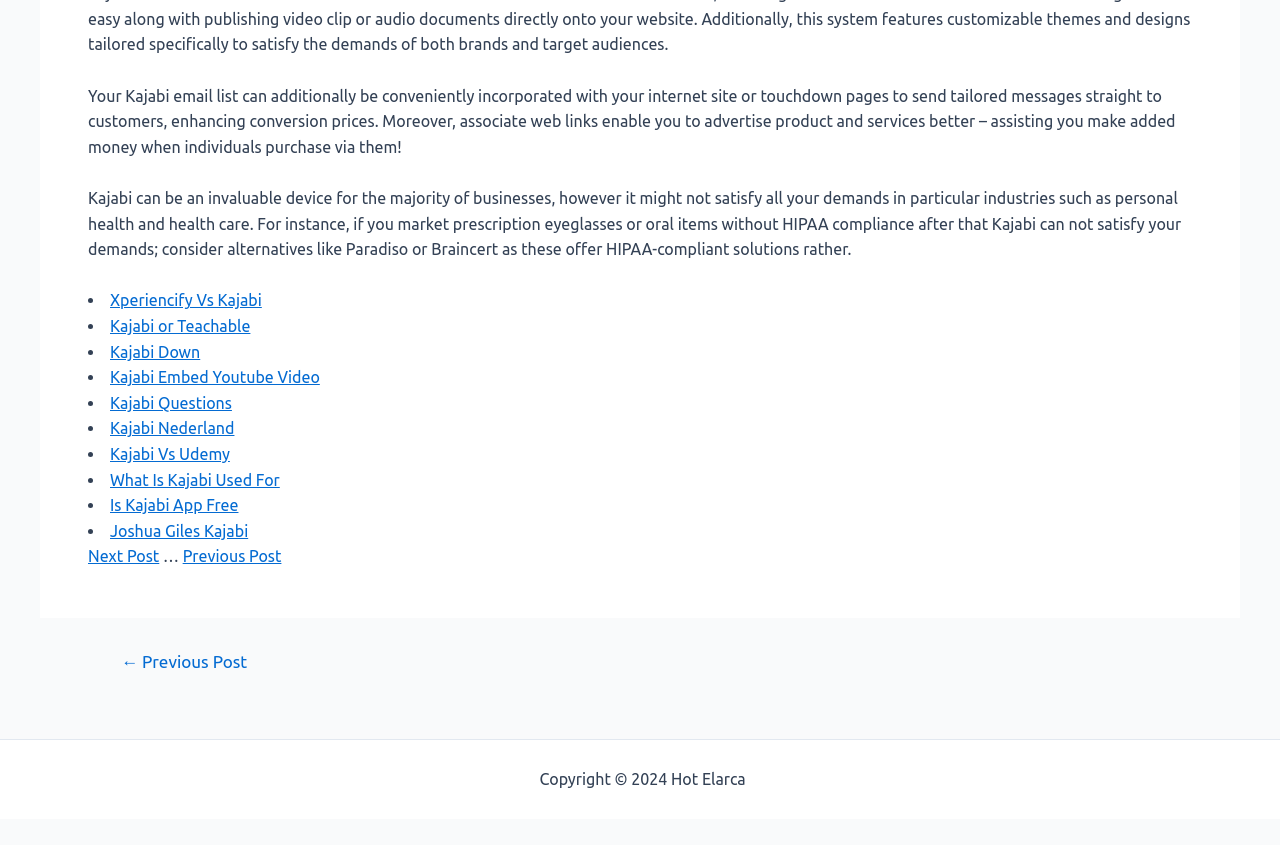Please specify the bounding box coordinates in the format (top-left x, top-left y, bottom-right x, bottom-right y), with all values as floating point numbers between 0 and 1. Identify the bounding box of the UI element described by: Xperiencify Vs Kajabi

[0.086, 0.345, 0.205, 0.366]